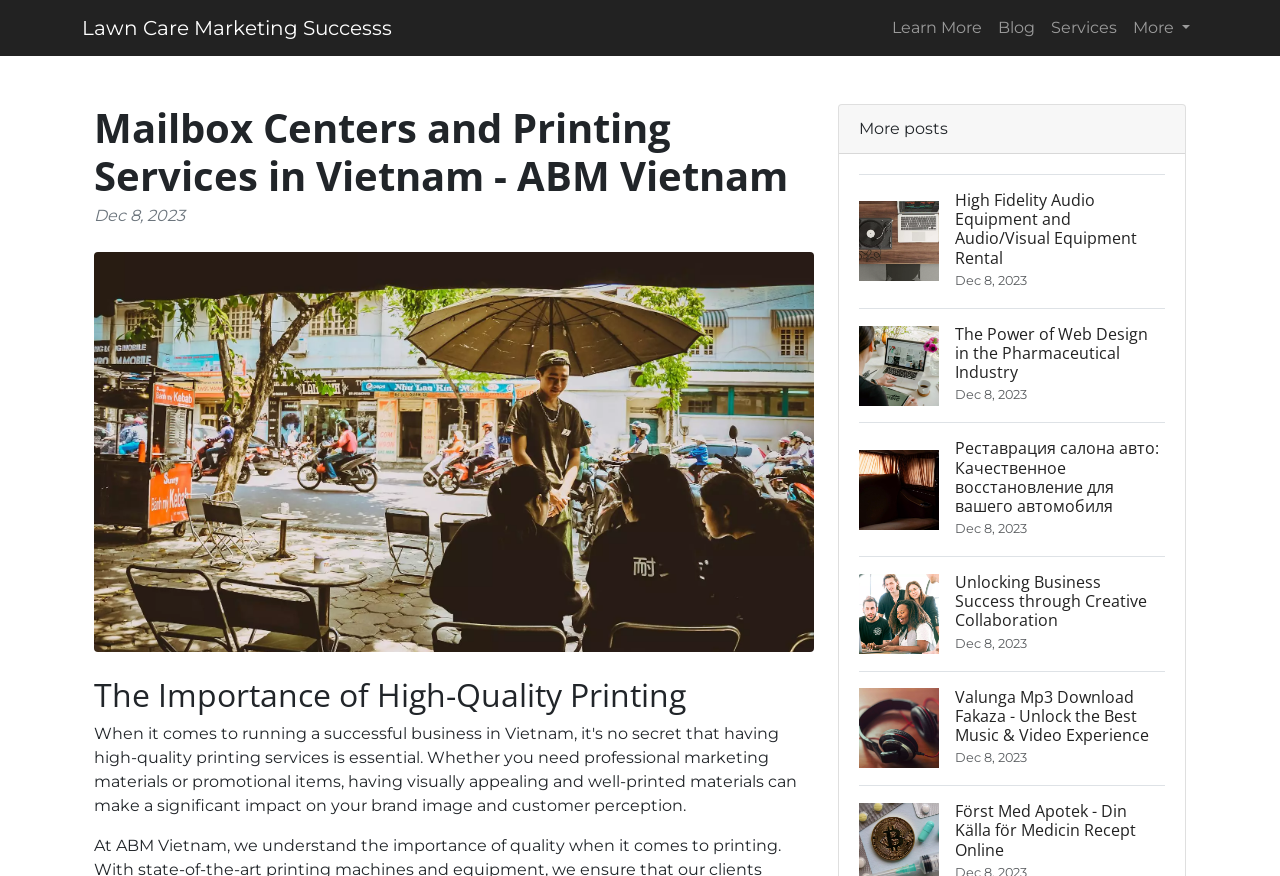What is the text of the first heading on the page?
Provide an in-depth and detailed answer to the question.

I looked at the heading element with the highest y1 coordinate, which is the first heading on the page. Its text is 'Mailbox Centers and Printing Services in Vietnam - ABM Vietnam'.